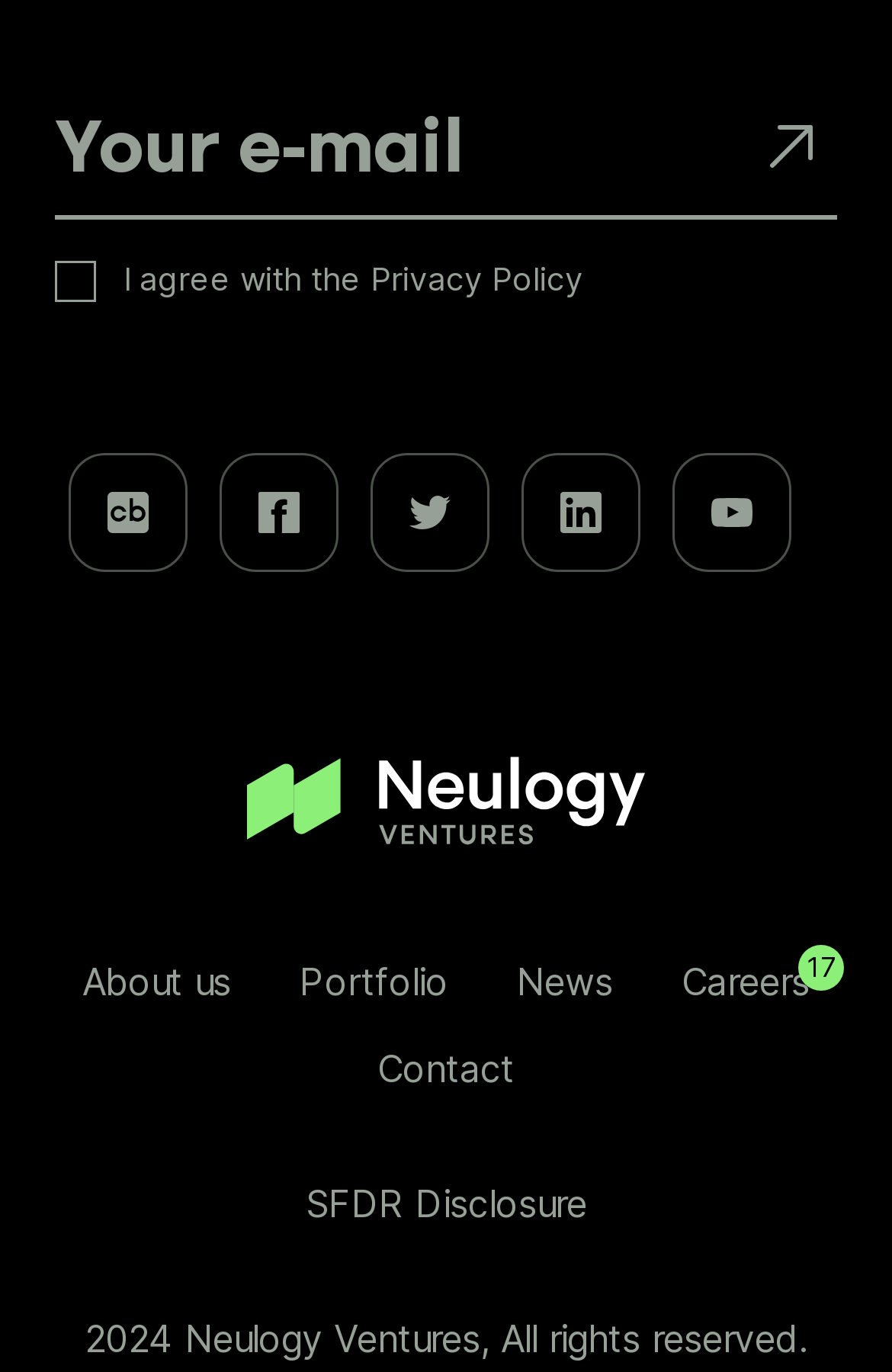Respond to the following question using a concise word or phrase: 
How many links are there in the footer section?

6